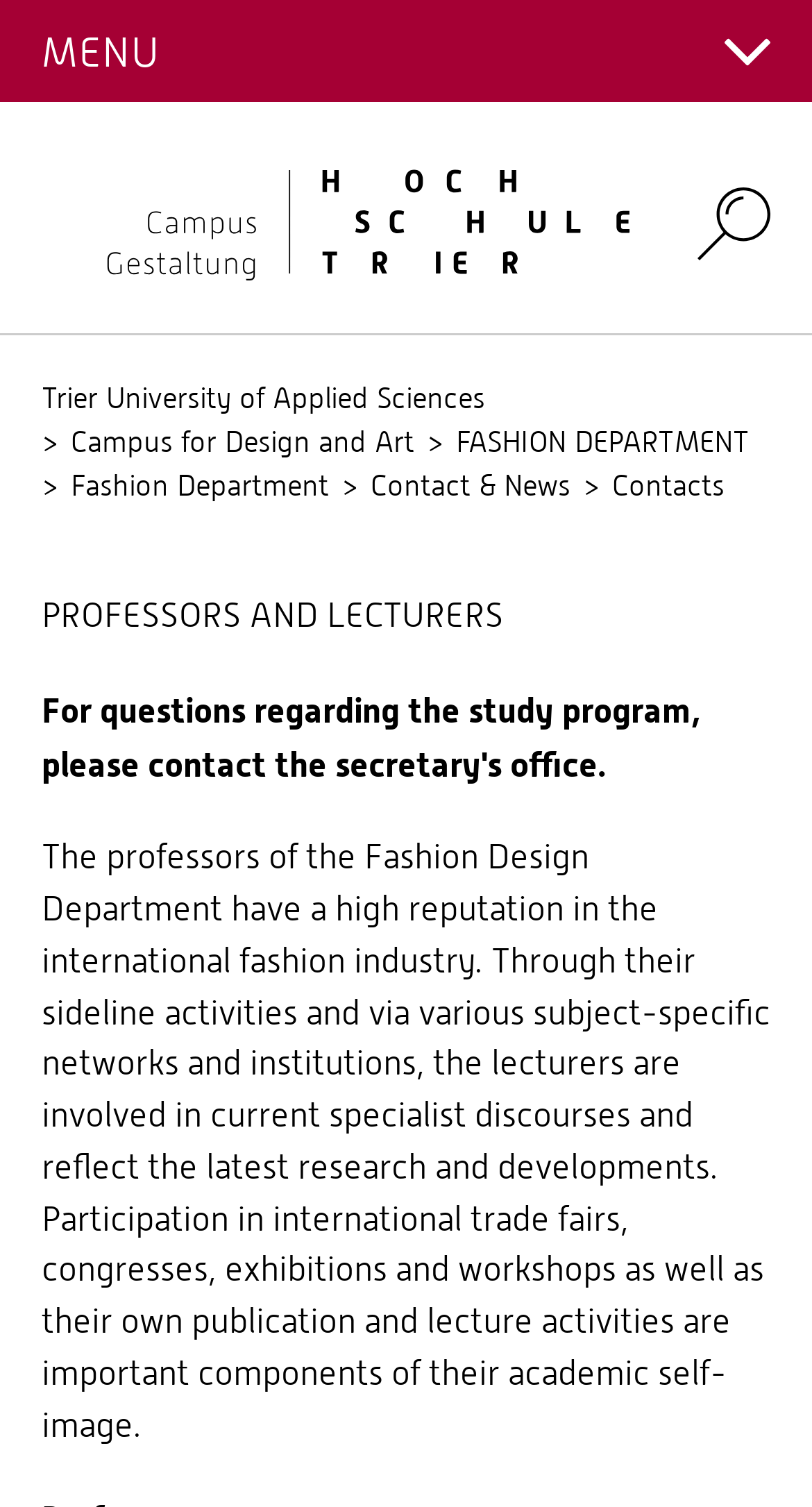Determine the bounding box coordinates for the region that must be clicked to execute the following instruction: "Click on the 'Search' button".

[0.859, 0.124, 0.949, 0.173]